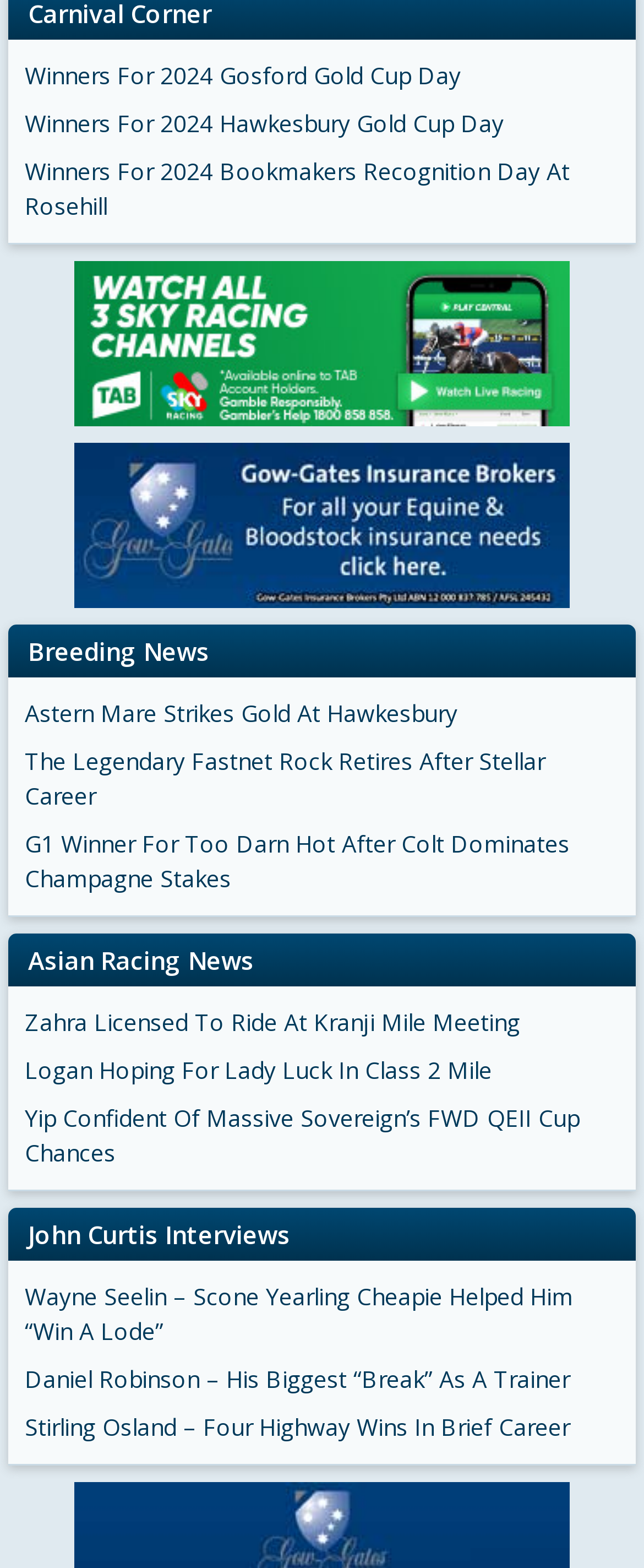Show the bounding box coordinates of the element that should be clicked to complete the task: "View winners for 2024 Gosford Gold Cup Day".

[0.038, 0.037, 0.962, 0.059]